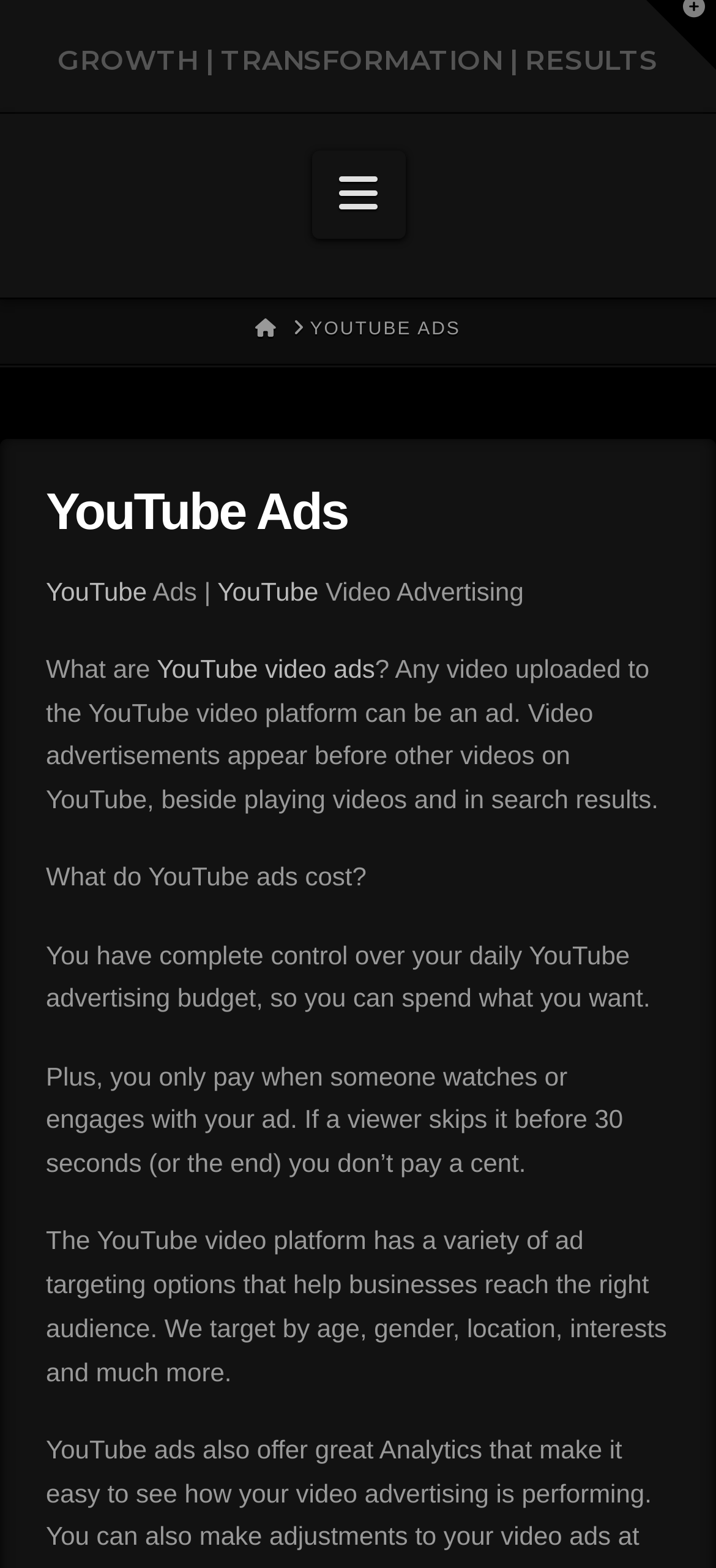Generate a comprehensive description of the contents of the webpage.

The webpage is about YouTube Ads, specifically providing information on video advertising on the YouTube platform. At the top, there is a navigation button and a breadcrumb navigation section with links to "HOME" and "YOUTUBE ADS". Below the navigation section, there is a header with the title "YouTube Ads" and a brief description of what YouTube ads are. 

On the left side, there is a section with a series of paragraphs explaining YouTube video ads, including what they are, how much they cost, and how the advertising budget works. The text explains that any video uploaded to YouTube can be an ad, and that ads can appear before other videos, beside playing videos, and in search results. It also mentions that the advertiser has control over their daily budget and only pays when someone watches or engages with their ad.

On the right side, there is a link "GROWTH | TRANSFORMATION | RESULTS" and a button with no label. At the very top right corner, there is another button with no label.